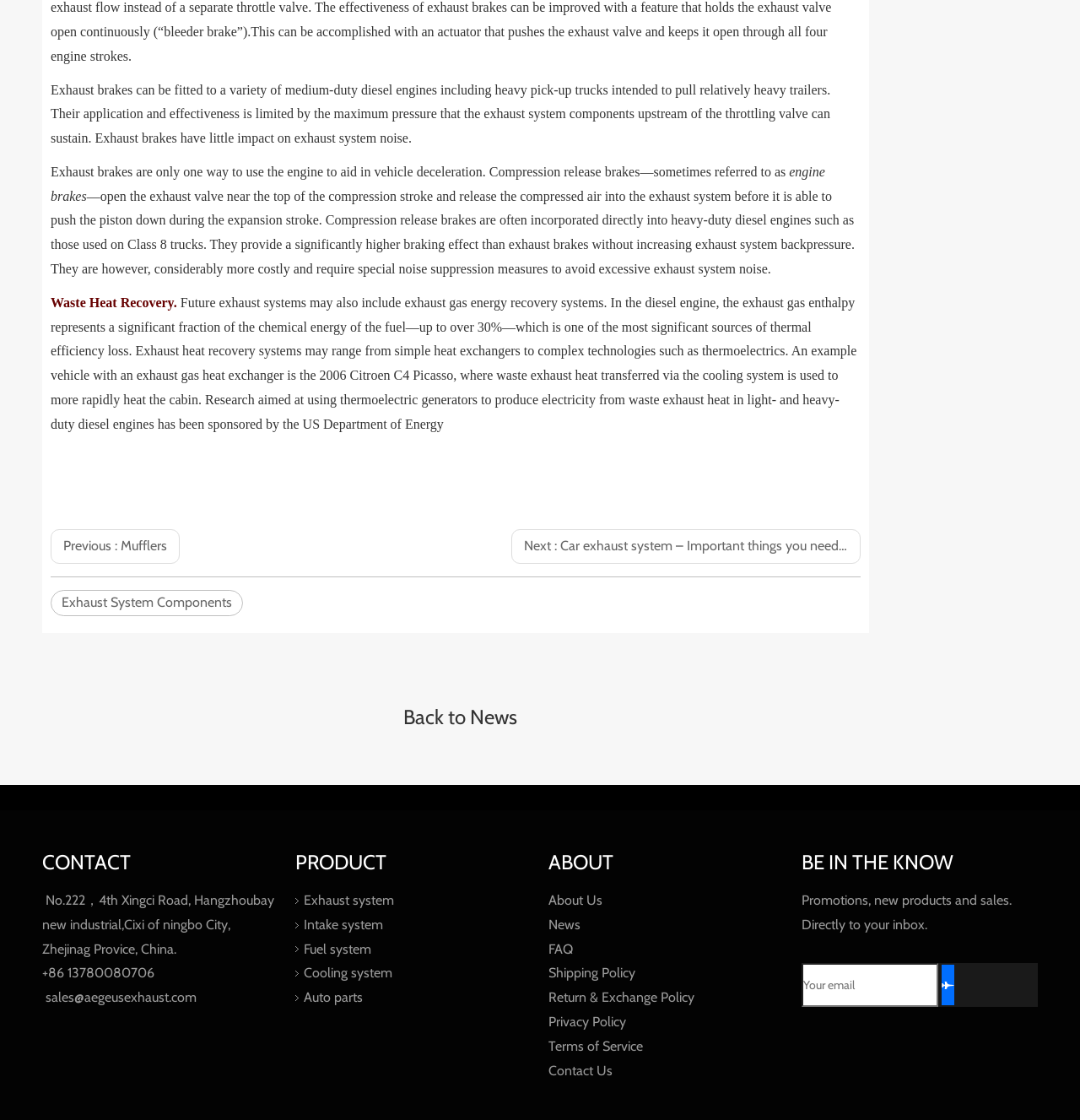Can you determine the bounding box coordinates of the area that needs to be clicked to fulfill the following instruction: "Click on 'Previous : Mufflers'"?

[0.047, 0.473, 0.166, 0.503]